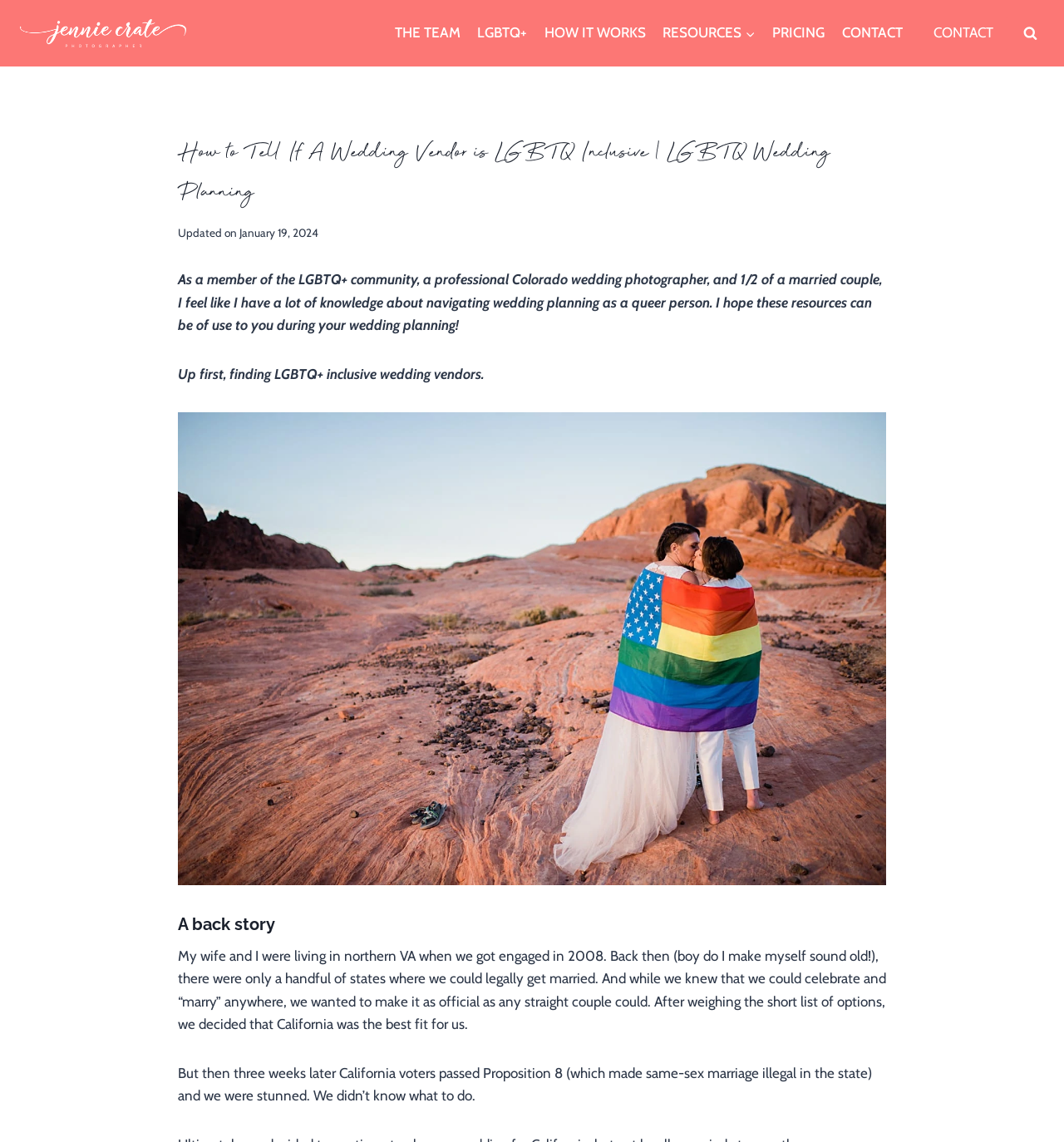Use a single word or phrase to answer the question:
What is the profession of the author?

Wedding photographer